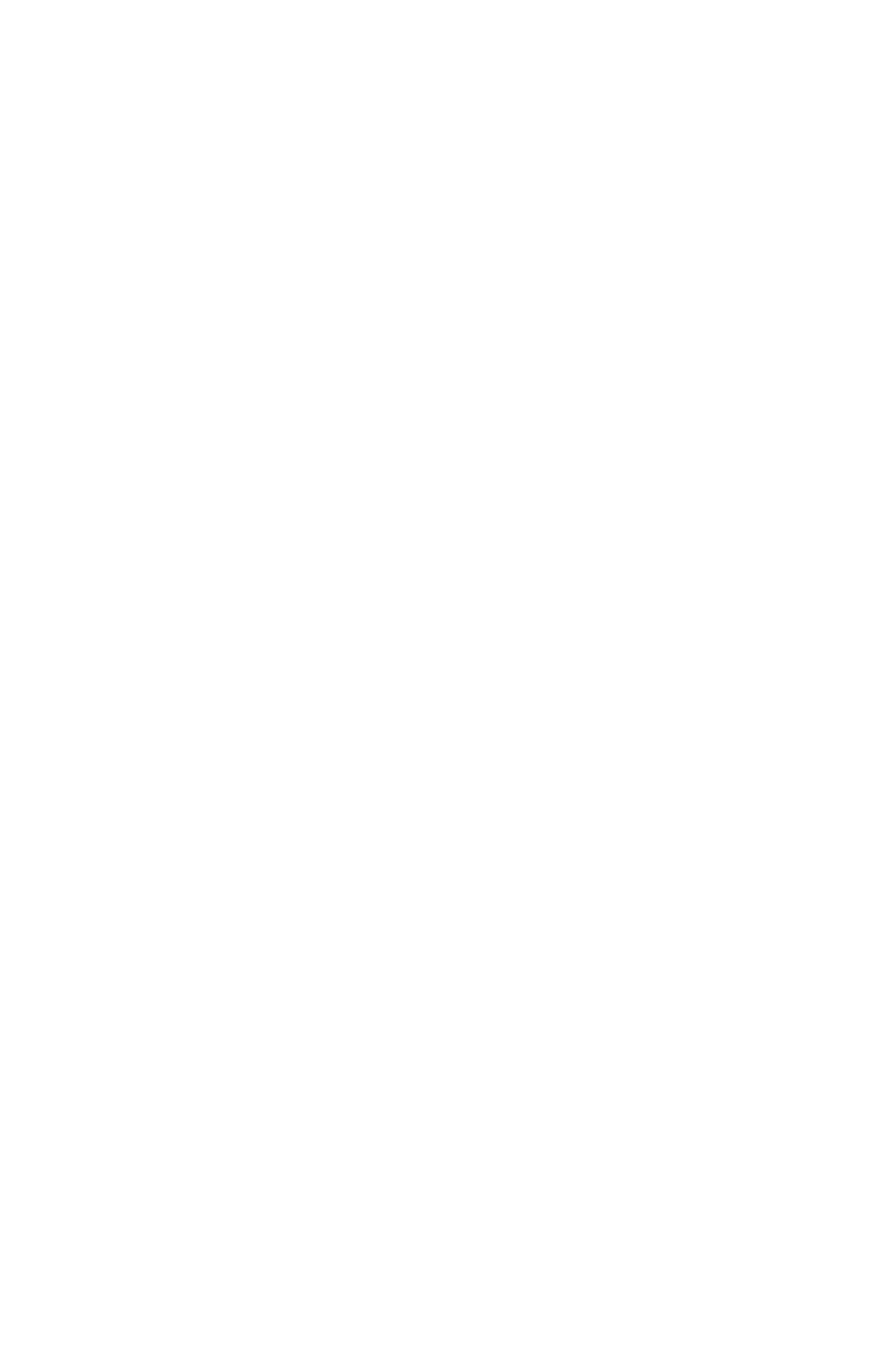Please identify the bounding box coordinates of the element I should click to complete this instruction: 'Call the 24-h hotline'. The coordinates should be given as four float numbers between 0 and 1, like this: [left, top, right, bottom].

[0.038, 0.805, 0.962, 0.859]